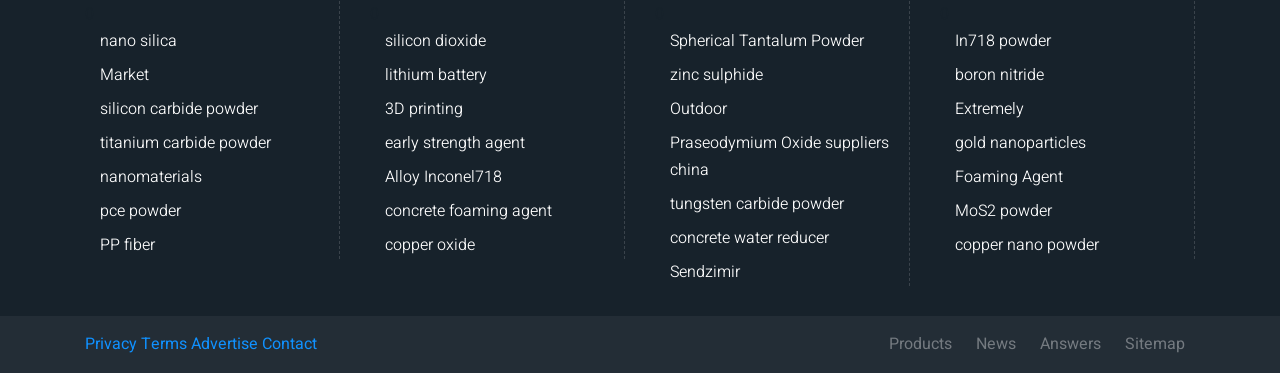Predict the bounding box of the UI element based on the description: "Products". The coordinates should be four float numbers between 0 and 1, formatted as [left, top, right, bottom].

[0.687, 0.887, 0.752, 0.959]